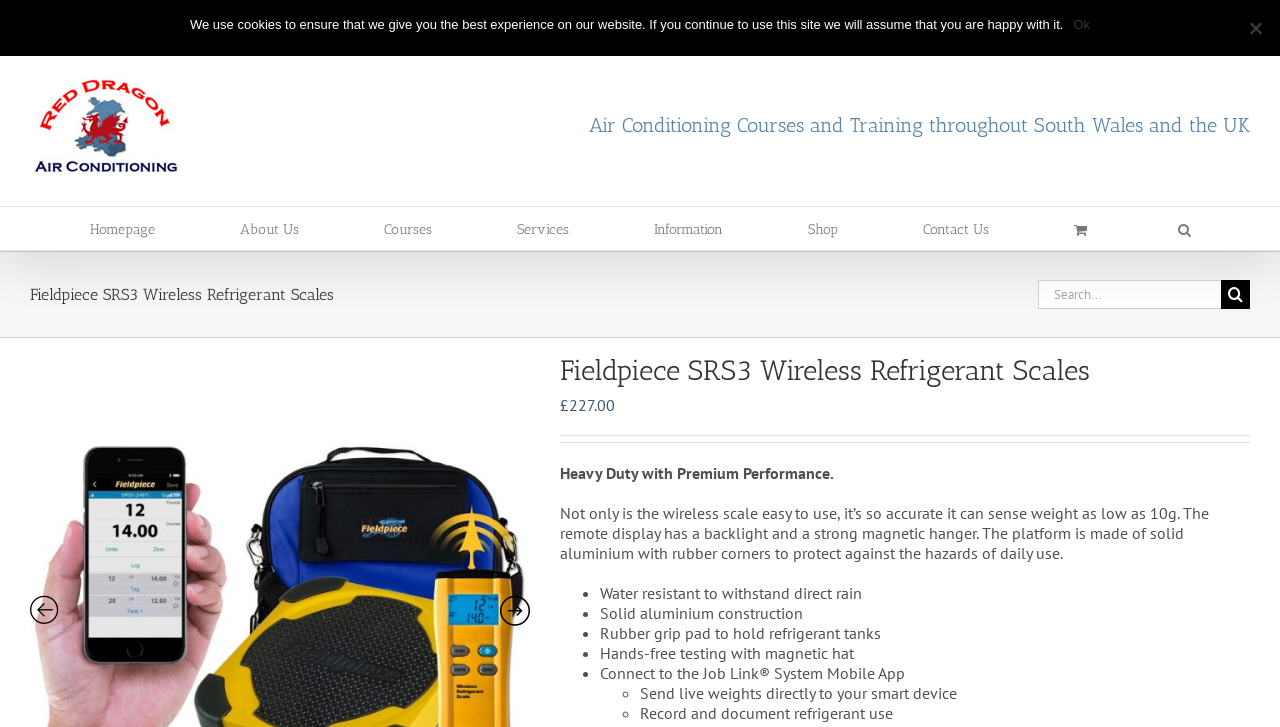Show the bounding box coordinates for the HTML element described as: "aria-label="Search" title="Search"".

[0.92, 0.285, 0.93, 0.344]